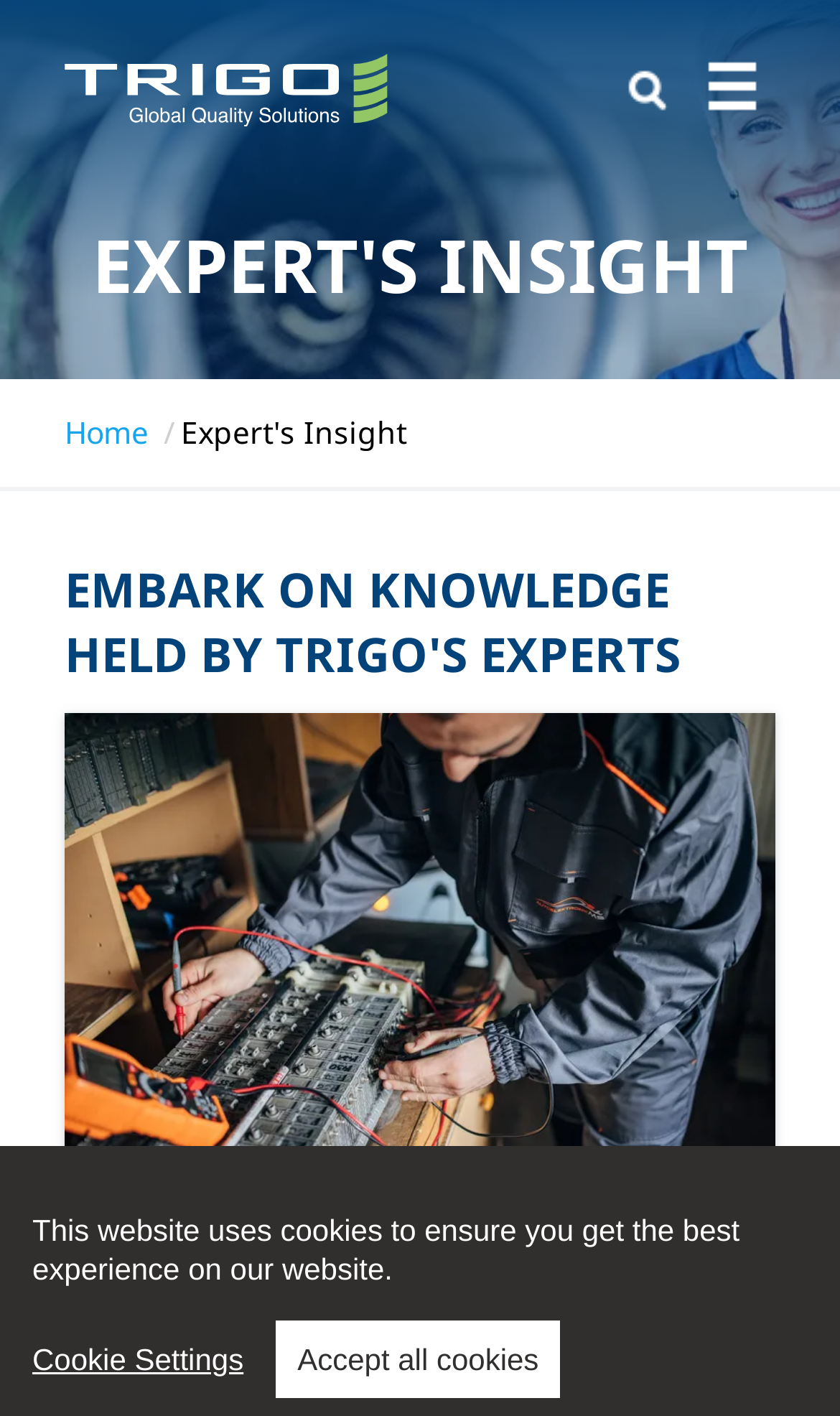Please provide a comprehensive answer to the question below using the information from the image: What is the function of the 'Cookie Settings' button?

The 'Cookie Settings' button is located at the bottom of the webpage, and it is accompanied by a message about cookies. This suggests that clicking the button will allow users to configure their cookie settings for the website.